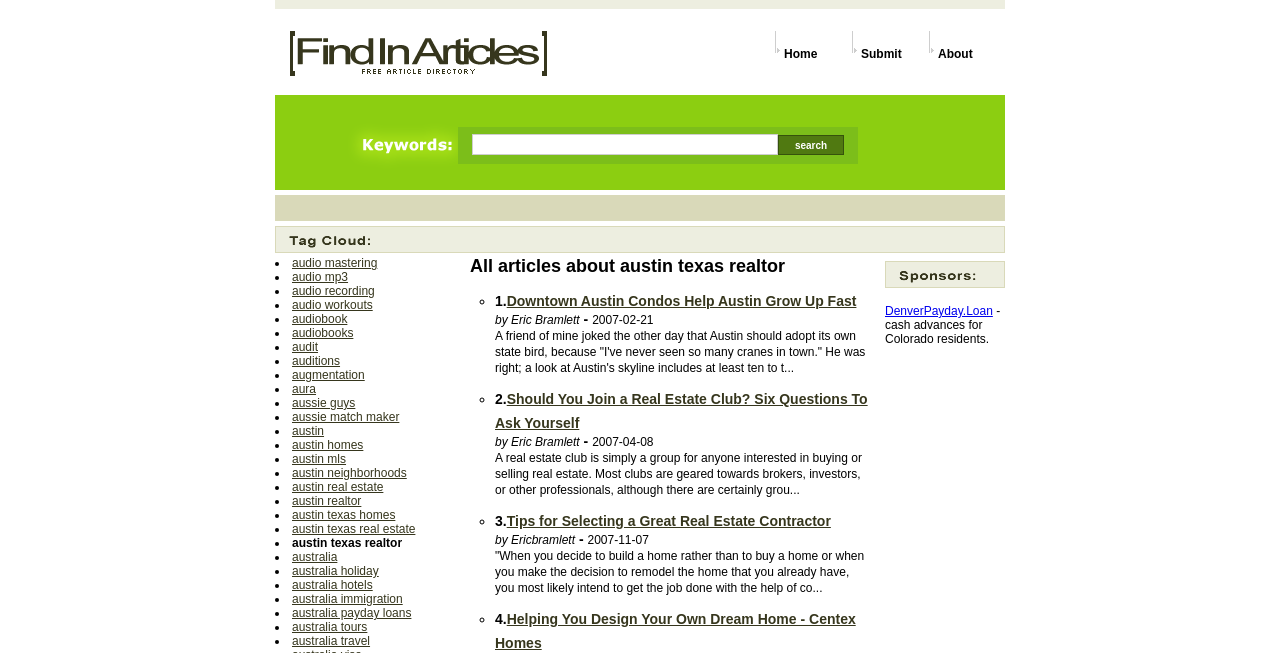How many articles are listed on the webpage?
Look at the screenshot and give a one-word or phrase answer.

At least 2